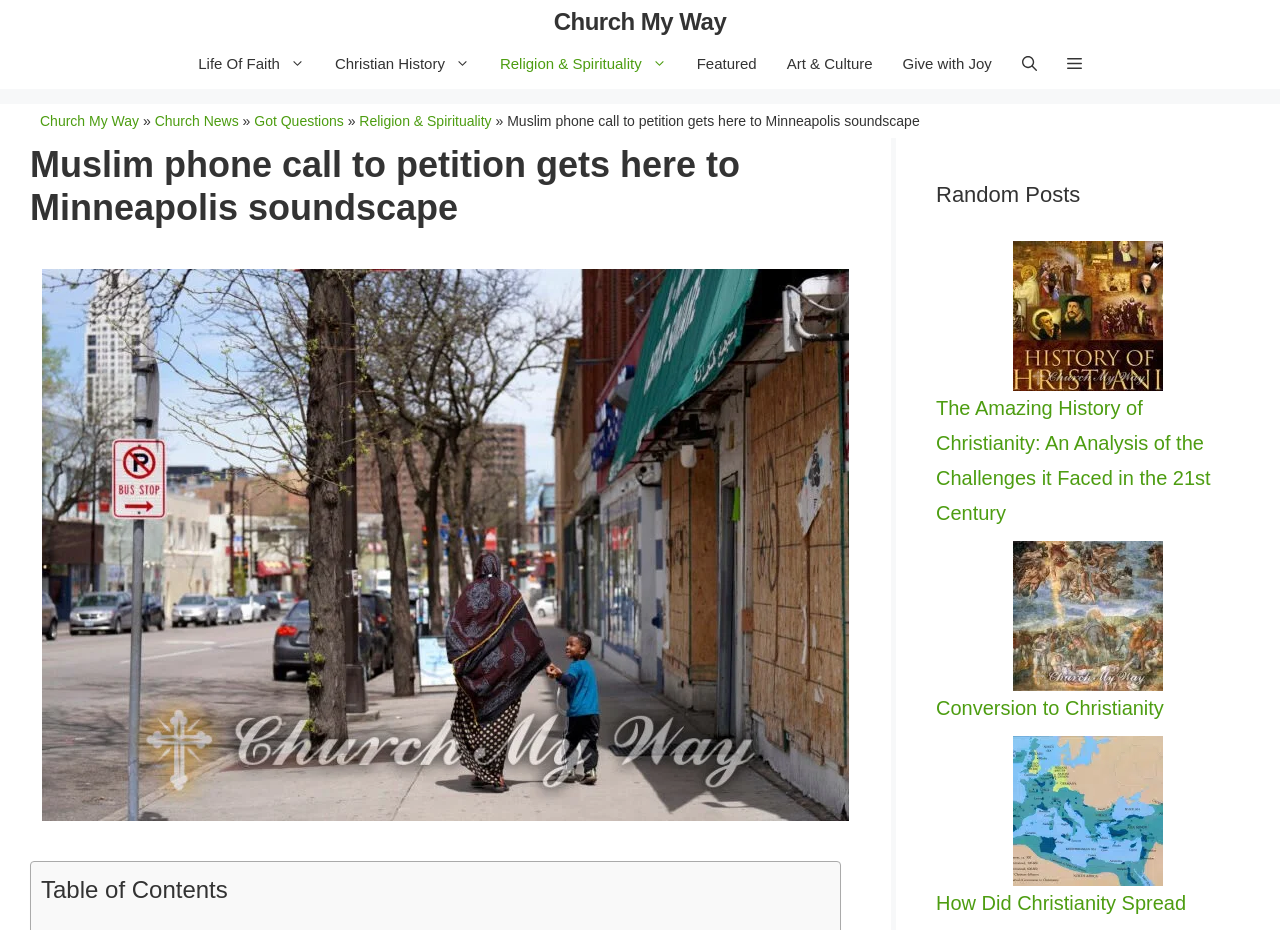Please identify the coordinates of the bounding box for the clickable region that will accomplish this instruction: "Read the article 'Muslim phone call to petition gets here to Minneapolis soundscape'".

[0.396, 0.122, 0.718, 0.139]